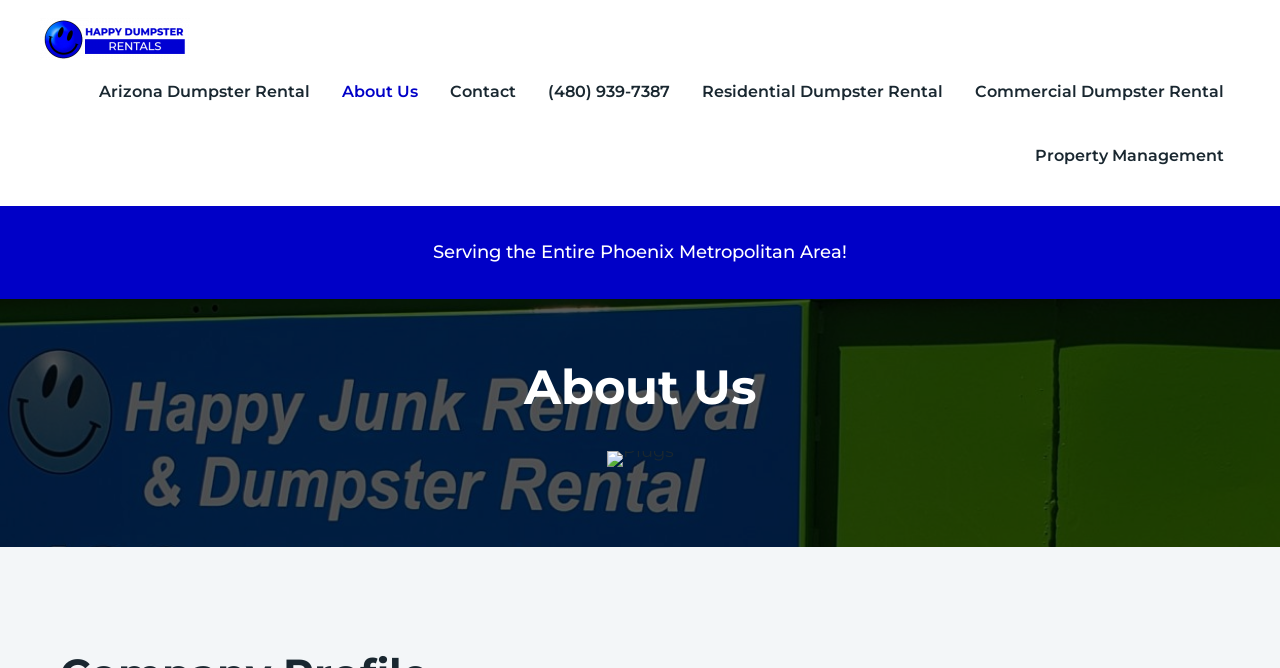Give the bounding box coordinates for the element described as: "(480) 939-7387".

[0.416, 0.09, 0.536, 0.186]